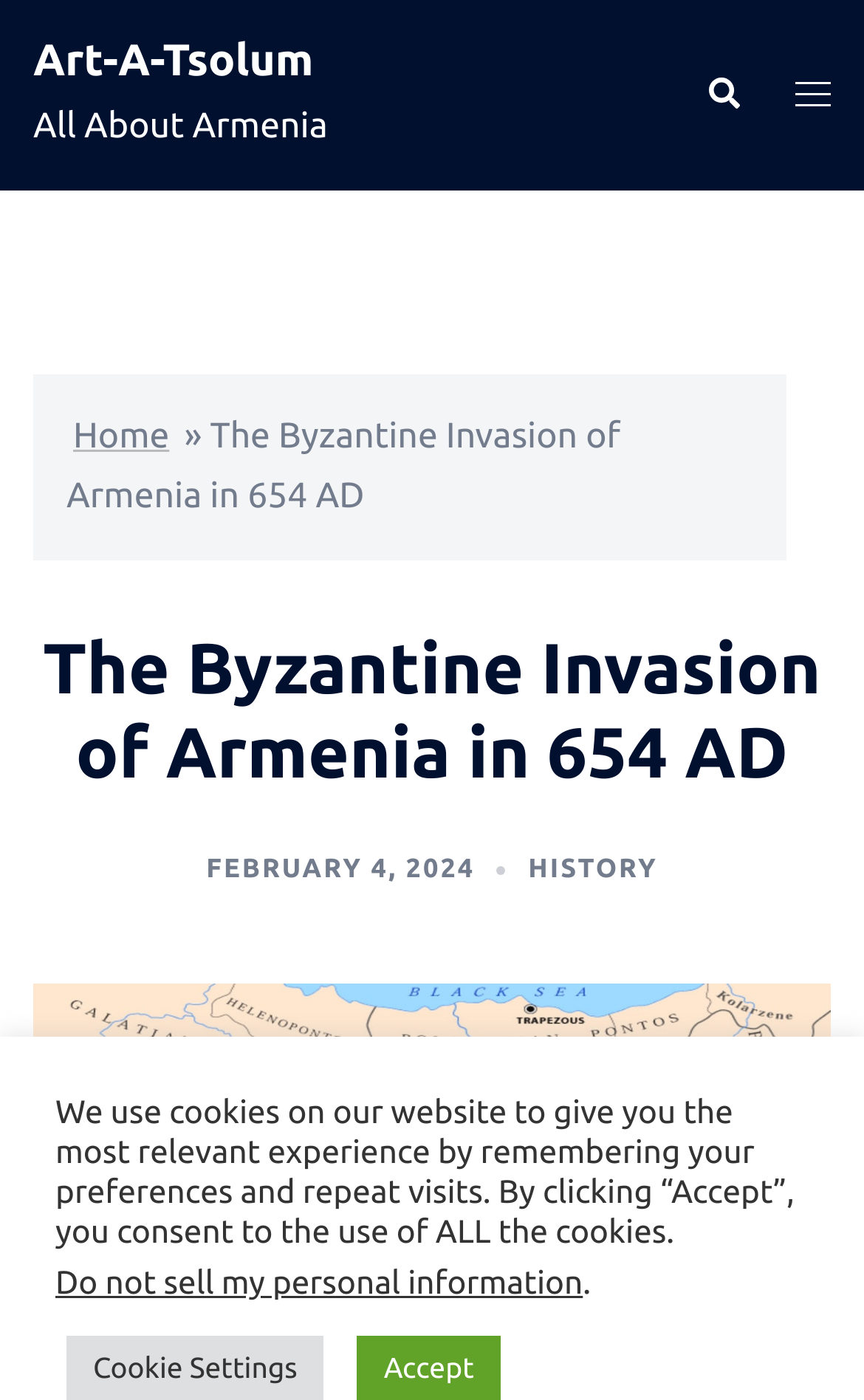Calculate the bounding box coordinates for the UI element based on the following description: "Toggle menu". Ensure the coordinates are four float numbers between 0 and 1, i.e., [left, top, right, bottom].

[0.921, 0.047, 0.962, 0.089]